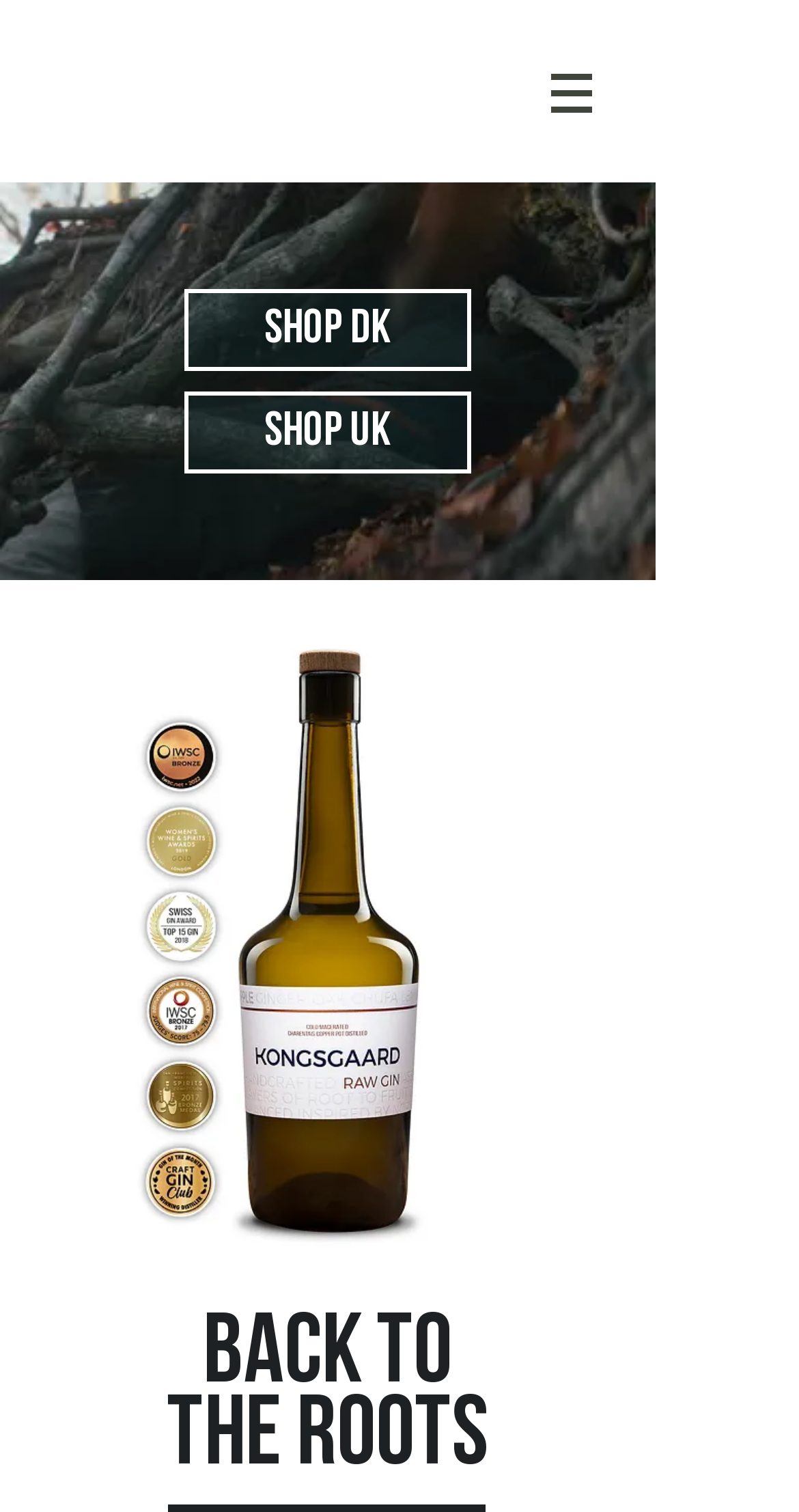Please provide a comprehensive response to the question below by analyzing the image: 
What is the main ingredient in Kongsgaard Gin?

Based on the webpage, I can see that the image of a gin bottle is prominent, and the heading 'back to the roots' suggests a focus on the core ingredients. The presence of links to shop in Denmark and the UK also implies that the product is a Danish gin. Therefore, I infer that the main ingredient in Kongsgaard Gin is Danish apples.